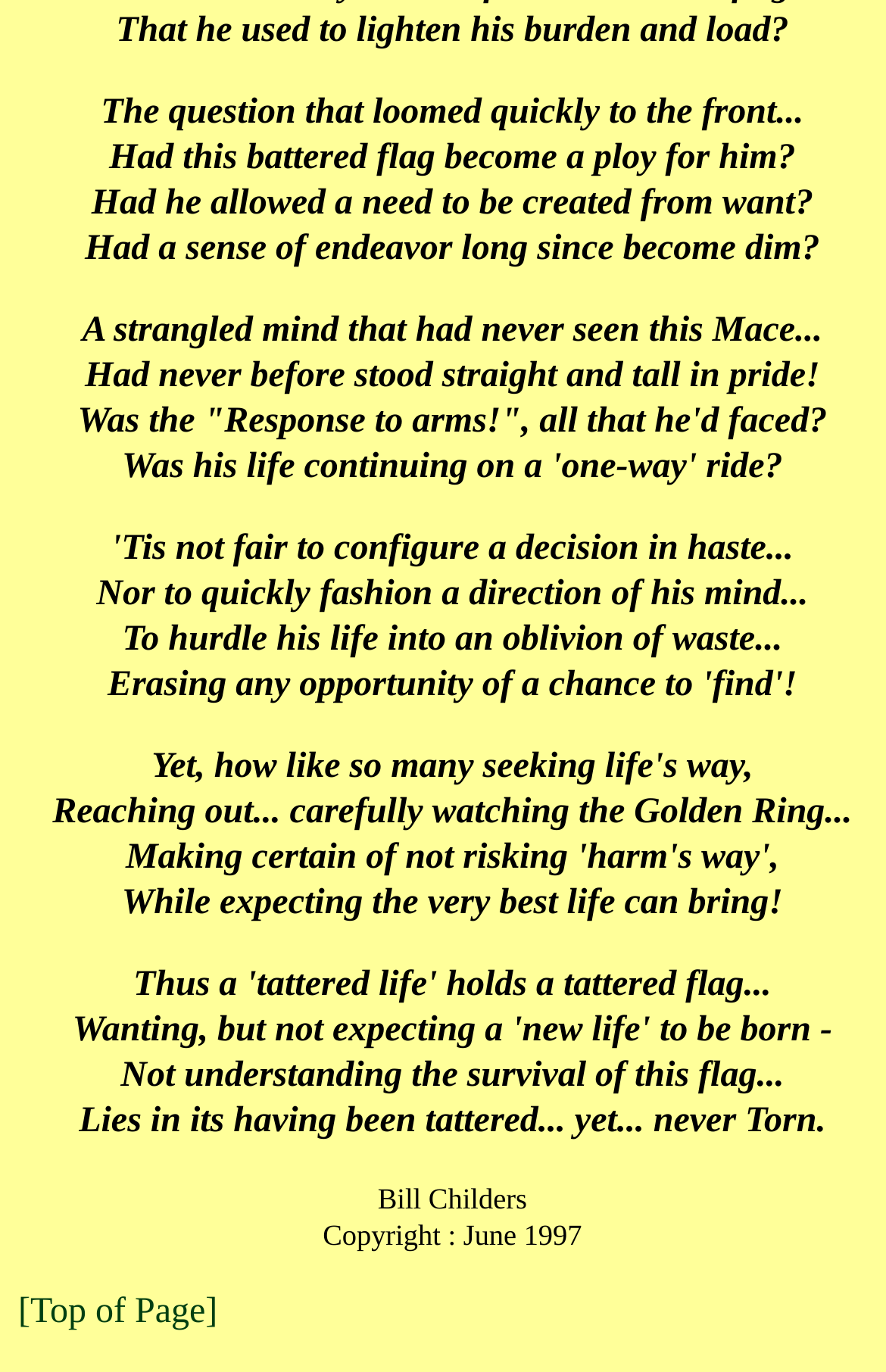Using the information in the image, give a detailed answer to the following question: Who is the author of the poem?

The author's name is mentioned at the bottom of the page, below the poem, as 'Bill Childers'.